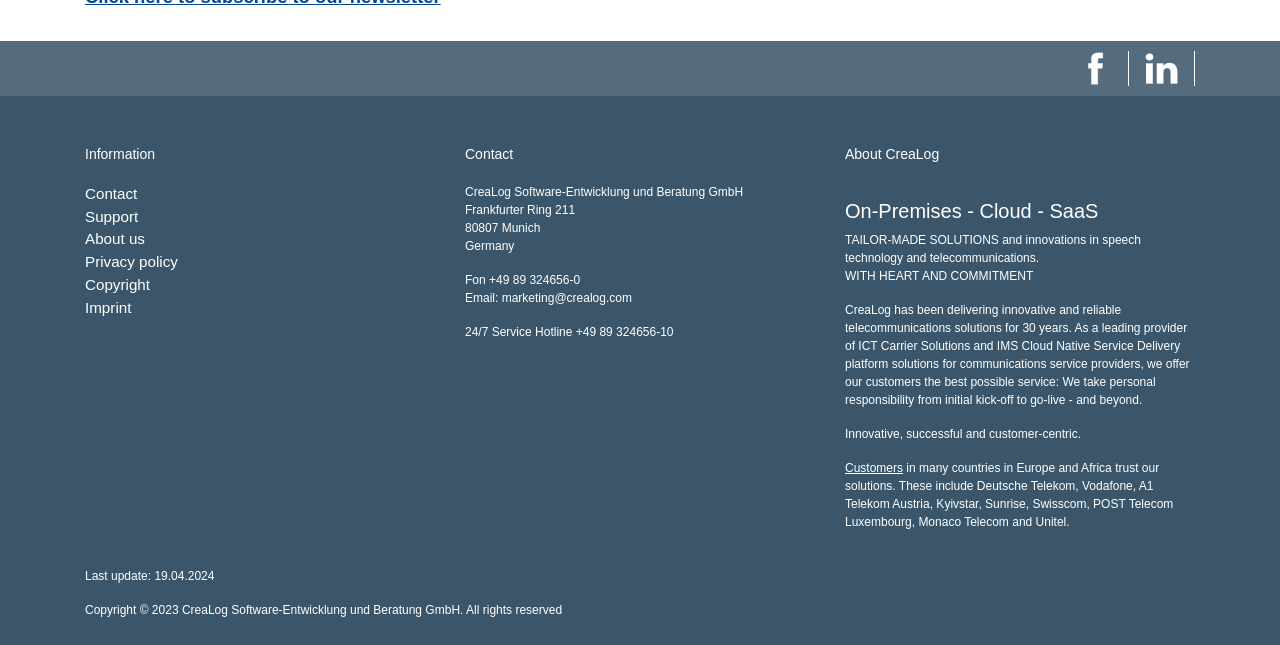What is the type of solutions provided by the company?
Look at the image and provide a detailed response to the question.

I found the type of solutions by looking at the static text element with the content 'TAILOR-MADE SOLUTIONS' located at [0.66, 0.361, 0.78, 0.383], which is below the heading 'On-Premises - Cloud - SaaS'.